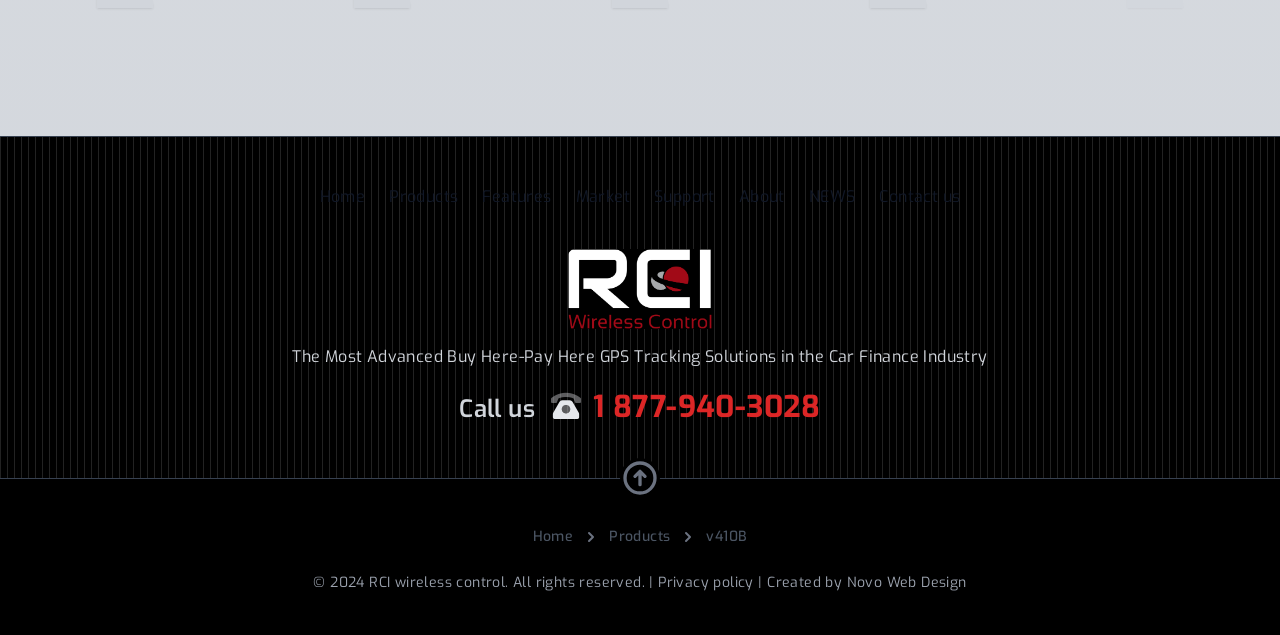Please determine the bounding box coordinates, formatted as (top-left x, top-left y, bottom-right x, bottom-right y), with all values as floating point numbers between 0 and 1. Identify the bounding box of the region described as: alt="RCI wireless control logo"

[0.325, 0.392, 0.675, 0.518]